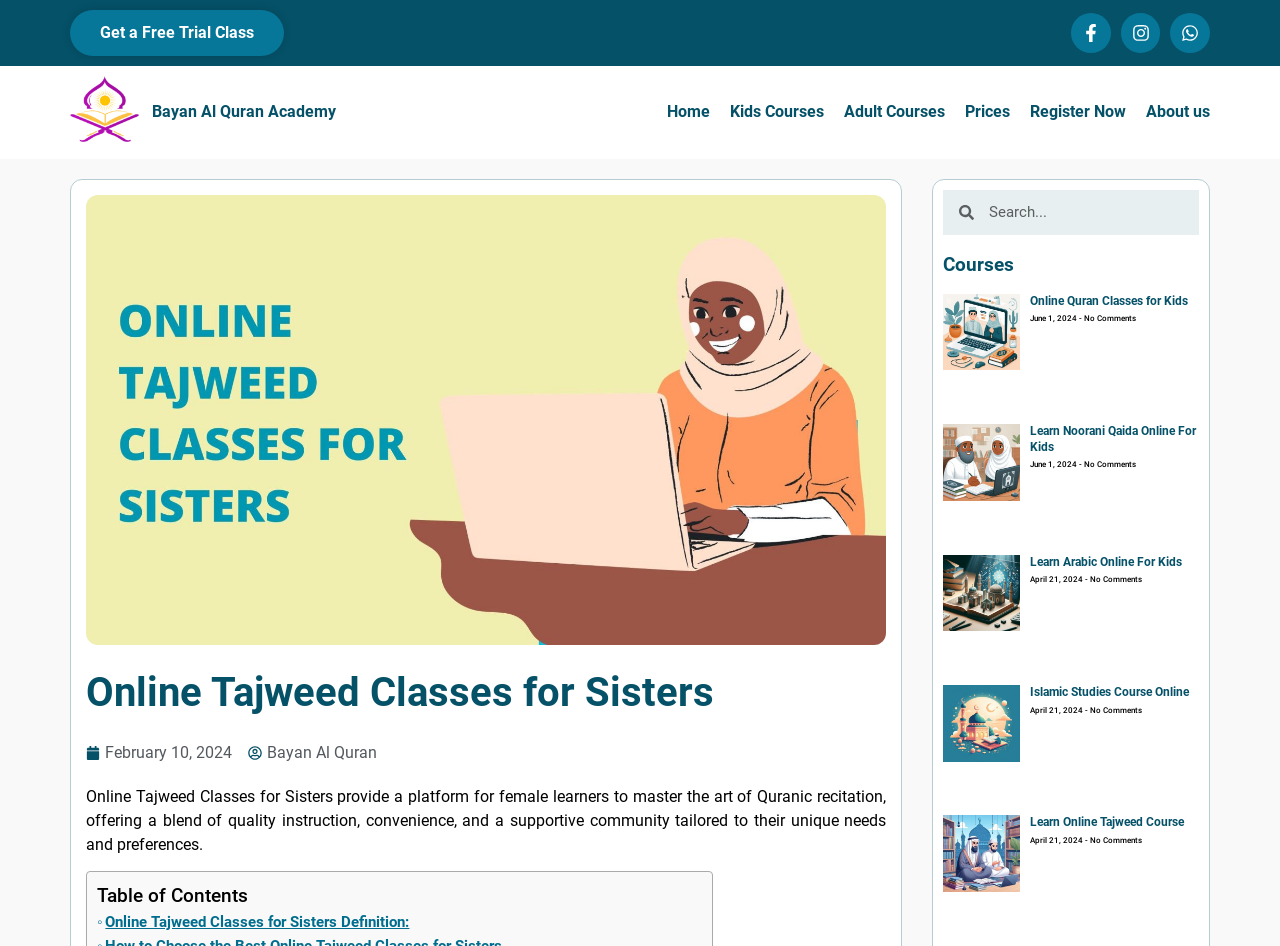Determine the bounding box coordinates of the UI element described by: "Bayan Al Quran Academy".

[0.119, 0.108, 0.263, 0.128]